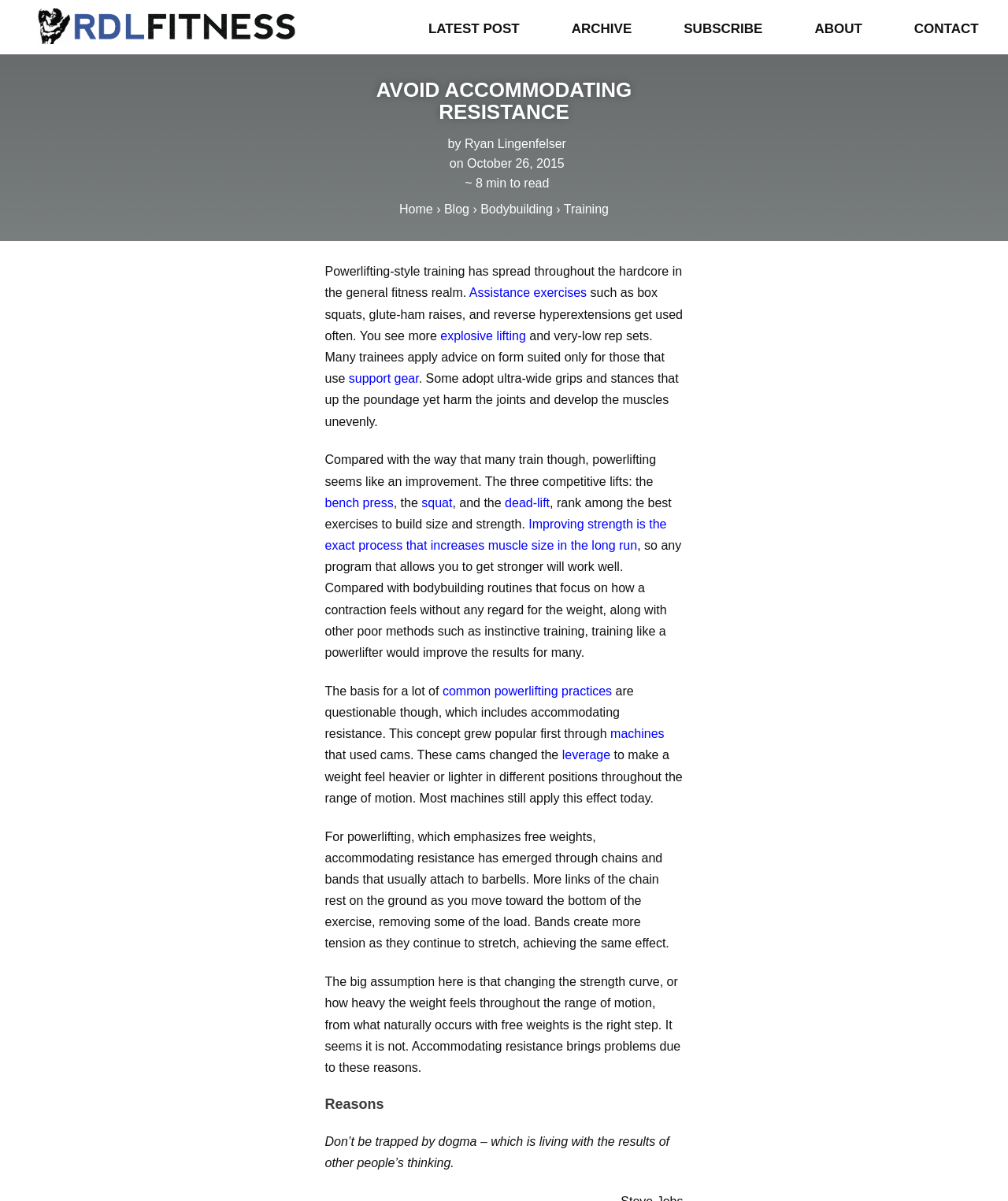Consider the image and give a detailed and elaborate answer to the question: 
What is the purpose of chains and bands in powerlifting?

According to the article, chains and bands are used in powerlifting to change the strength curve, or how heavy the weight feels throughout the range of motion, by removing or adding load as the exercise is performed.